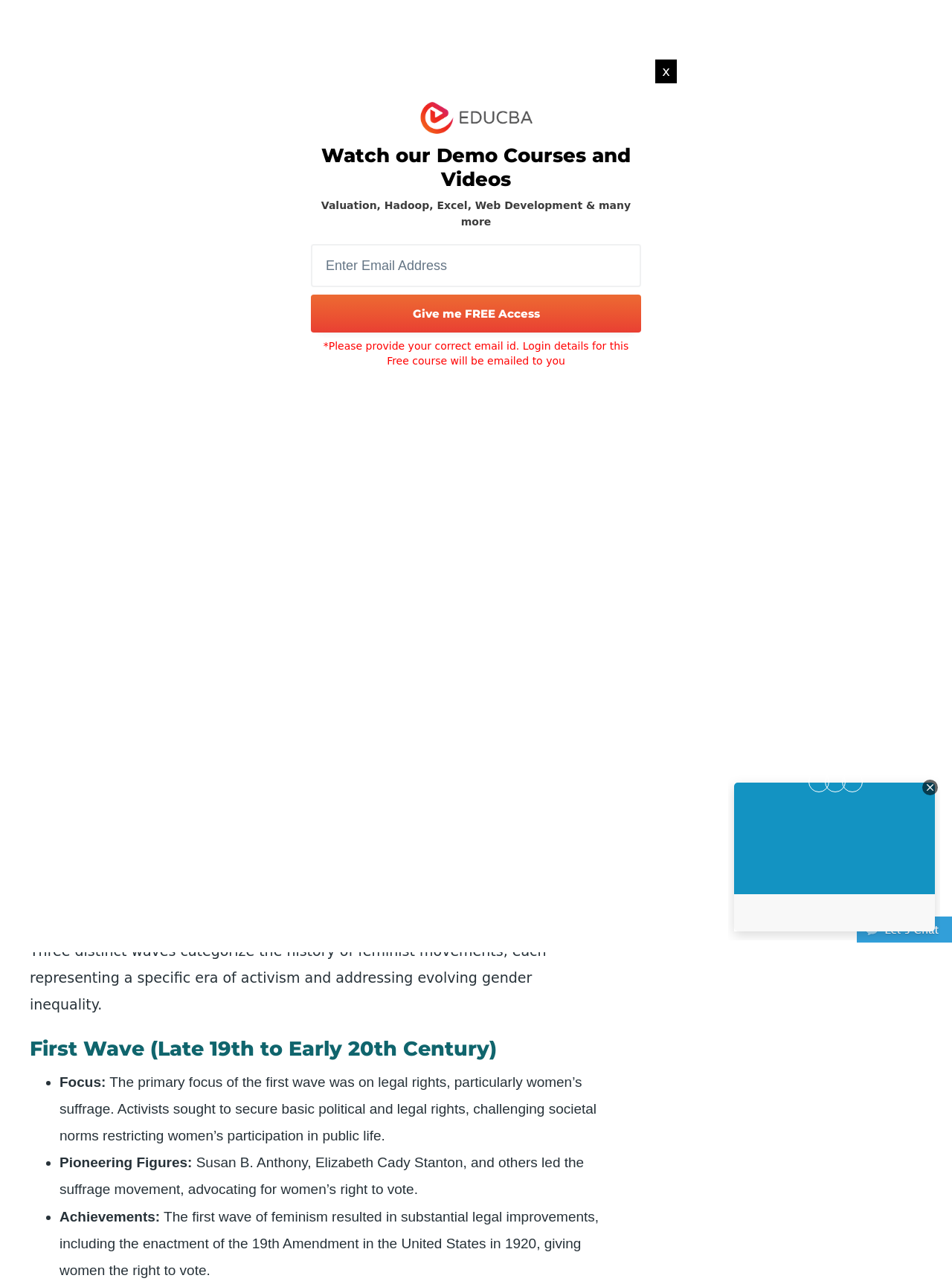Please identify the bounding box coordinates for the region that you need to click to follow this instruction: "Check out eCommerceNews".

None